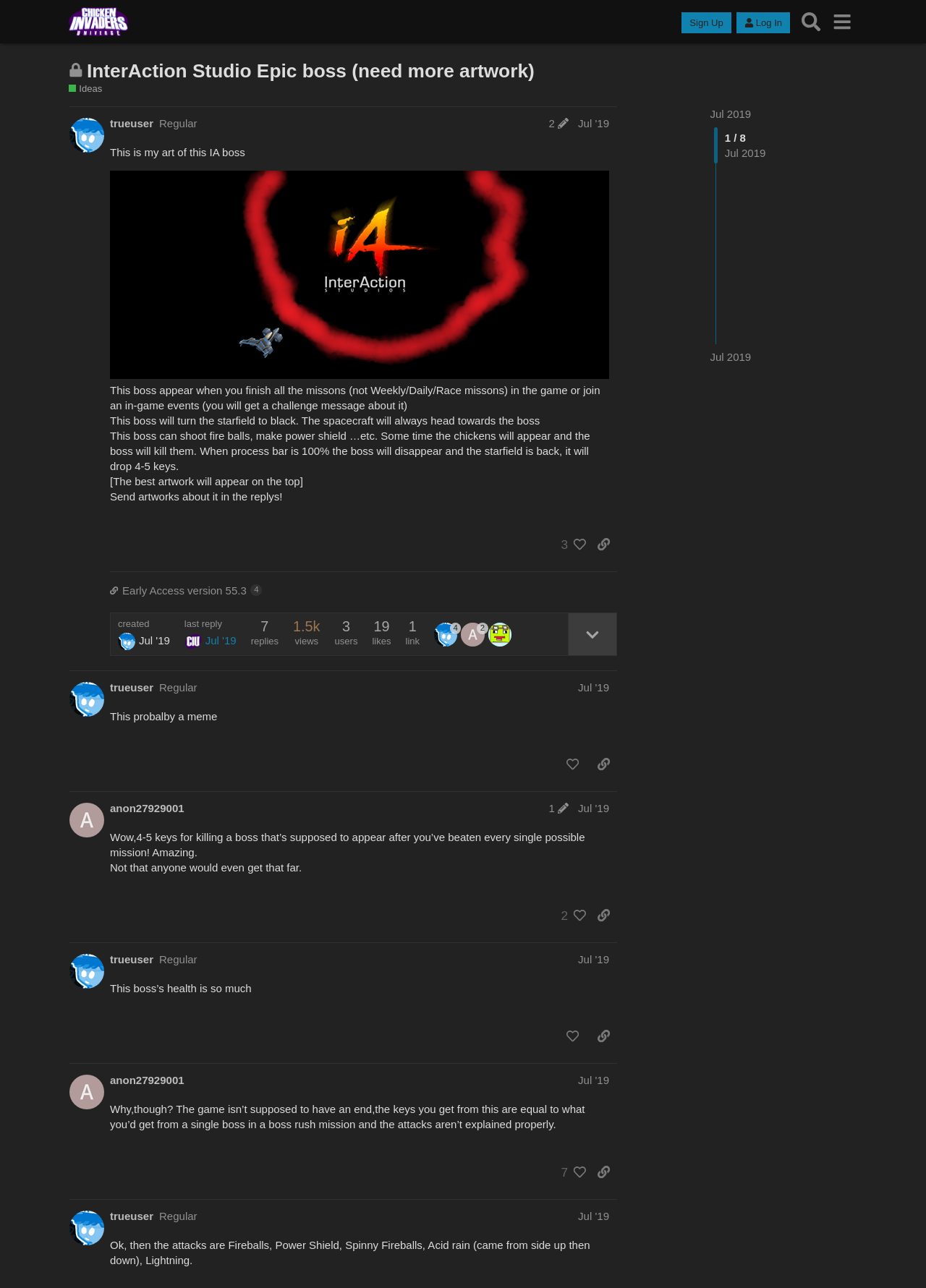What is the purpose of the topic?
Please answer the question with a single word or phrase, referencing the image.

Sharing artworks about the IA boss